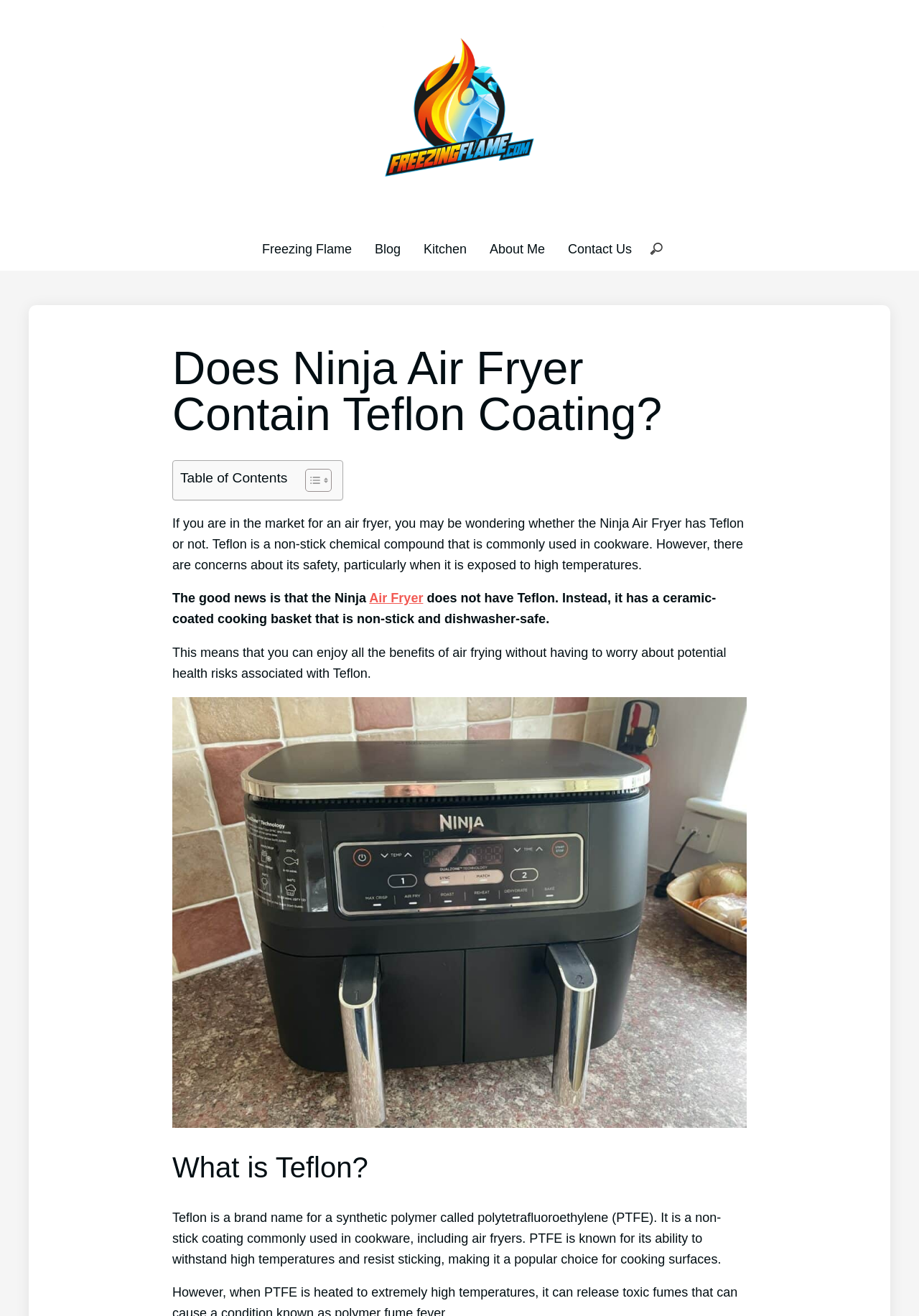Identify the bounding box coordinates of the HTML element based on this description: "Blog".

[0.408, 0.184, 0.436, 0.195]